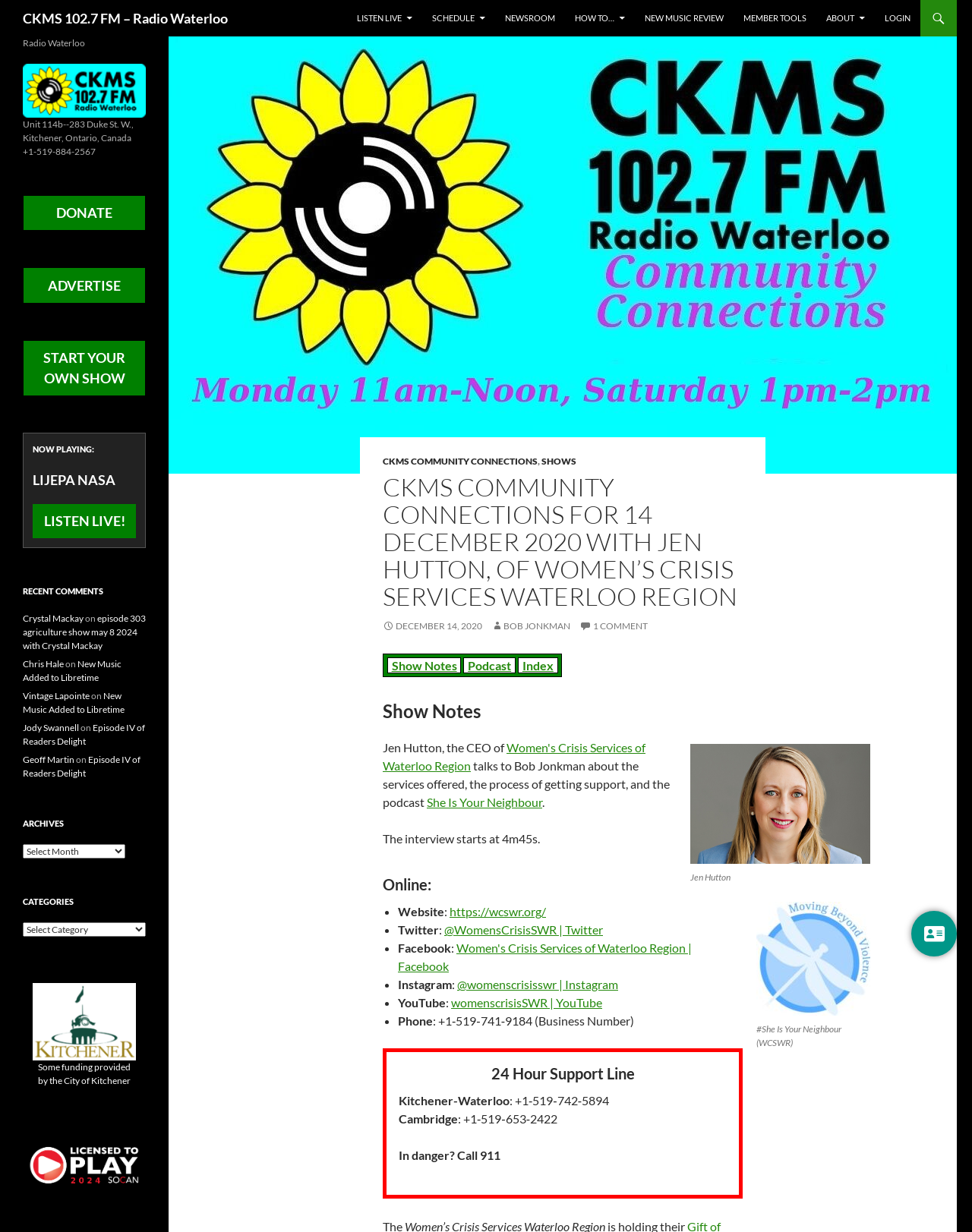What is the topic of the podcast?
Provide an in-depth and detailed explanation in response to the question.

I found the answer by looking at the text that says 'Jen Hutton talks to Bob Jonkman about the services offered, the process of getting support, and the podcast She Is Your Neighbour'.